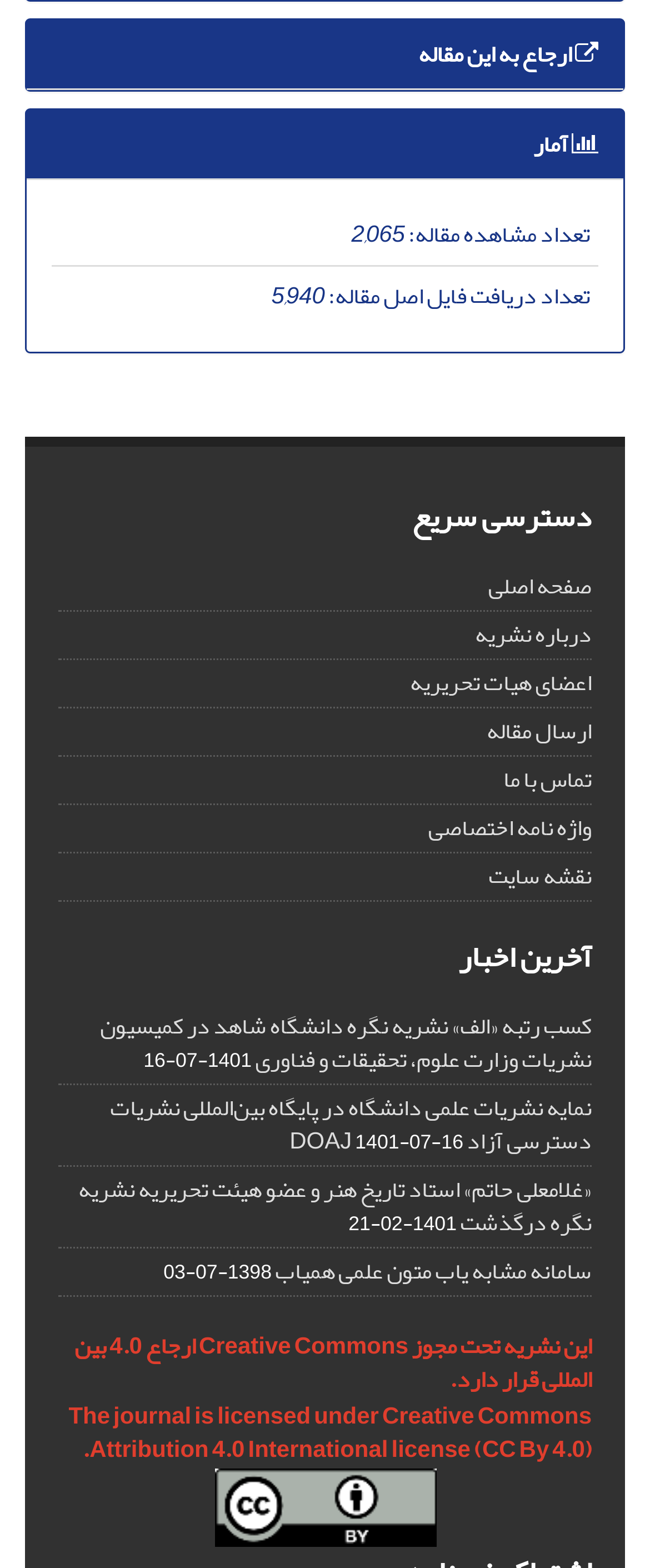Please provide a detailed answer to the question below by examining the image:
What is the license under which this journal is published?

The answer can be found in the link element with the text 'این نشریه تحت مجوز Creative Commons ارجاع 4.0 بین المللی قرار دارد.' which is translated to English as 'The journal is licensed under Creative Commons Attribution 4.0 International license'.